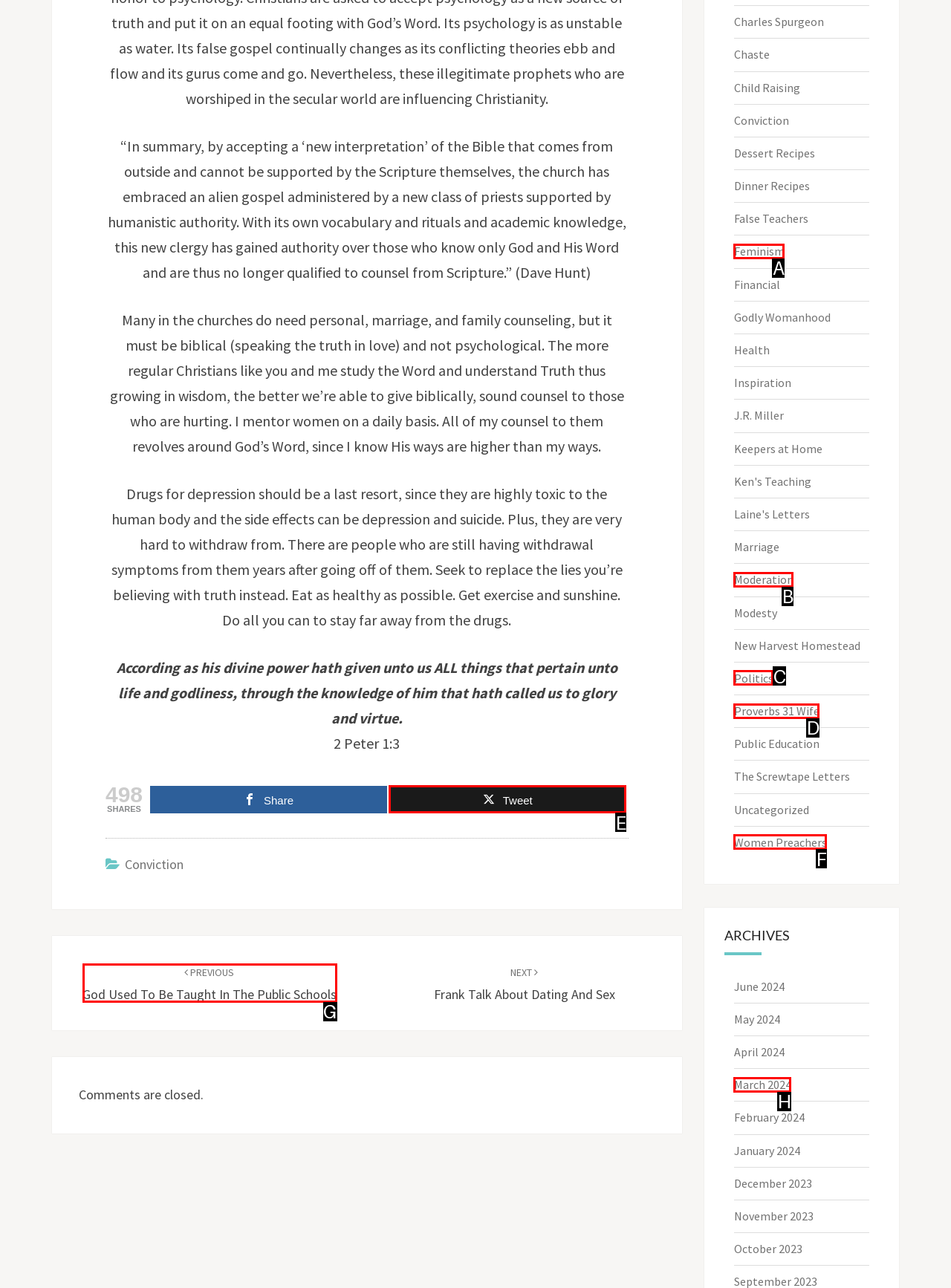Select the appropriate letter to fulfill the given instruction: Read the previous post
Provide the letter of the correct option directly.

G